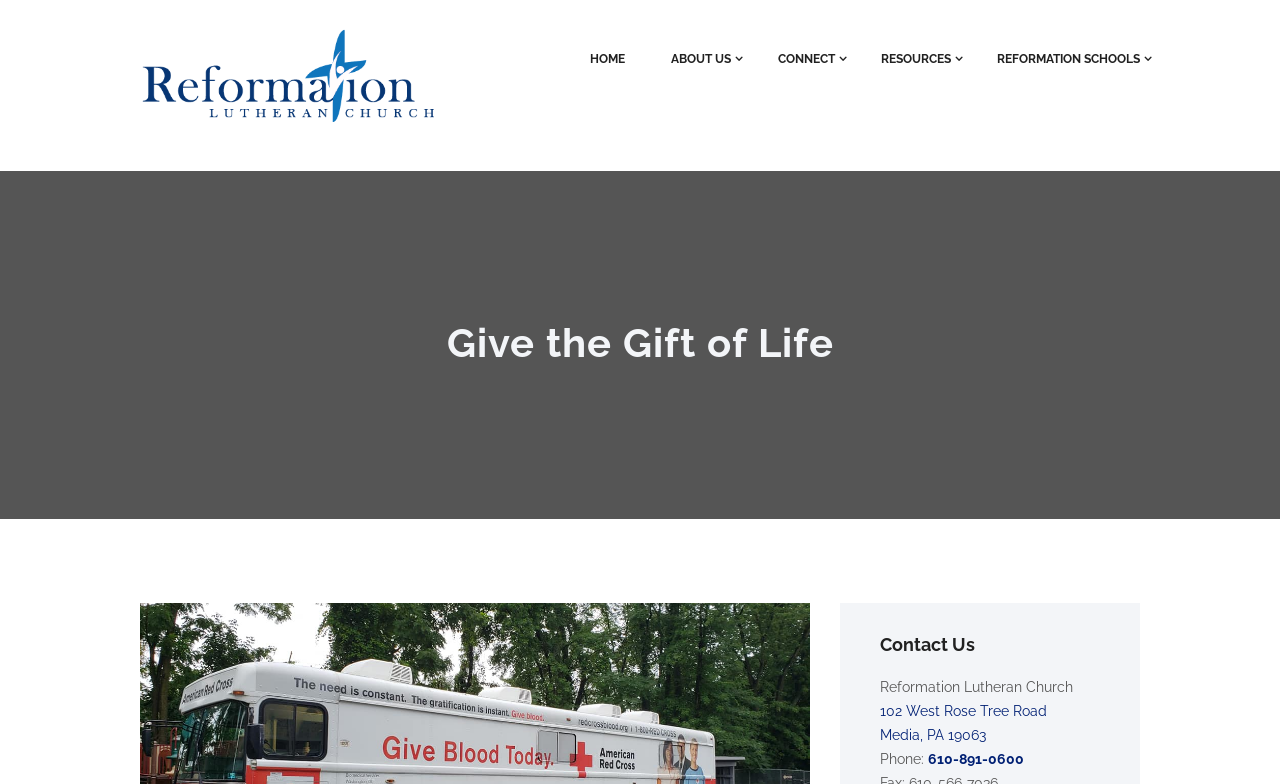Please specify the bounding box coordinates of the region to click in order to perform the following instruction: "Click the image to learn more".

[0.109, 0.034, 0.342, 0.162]